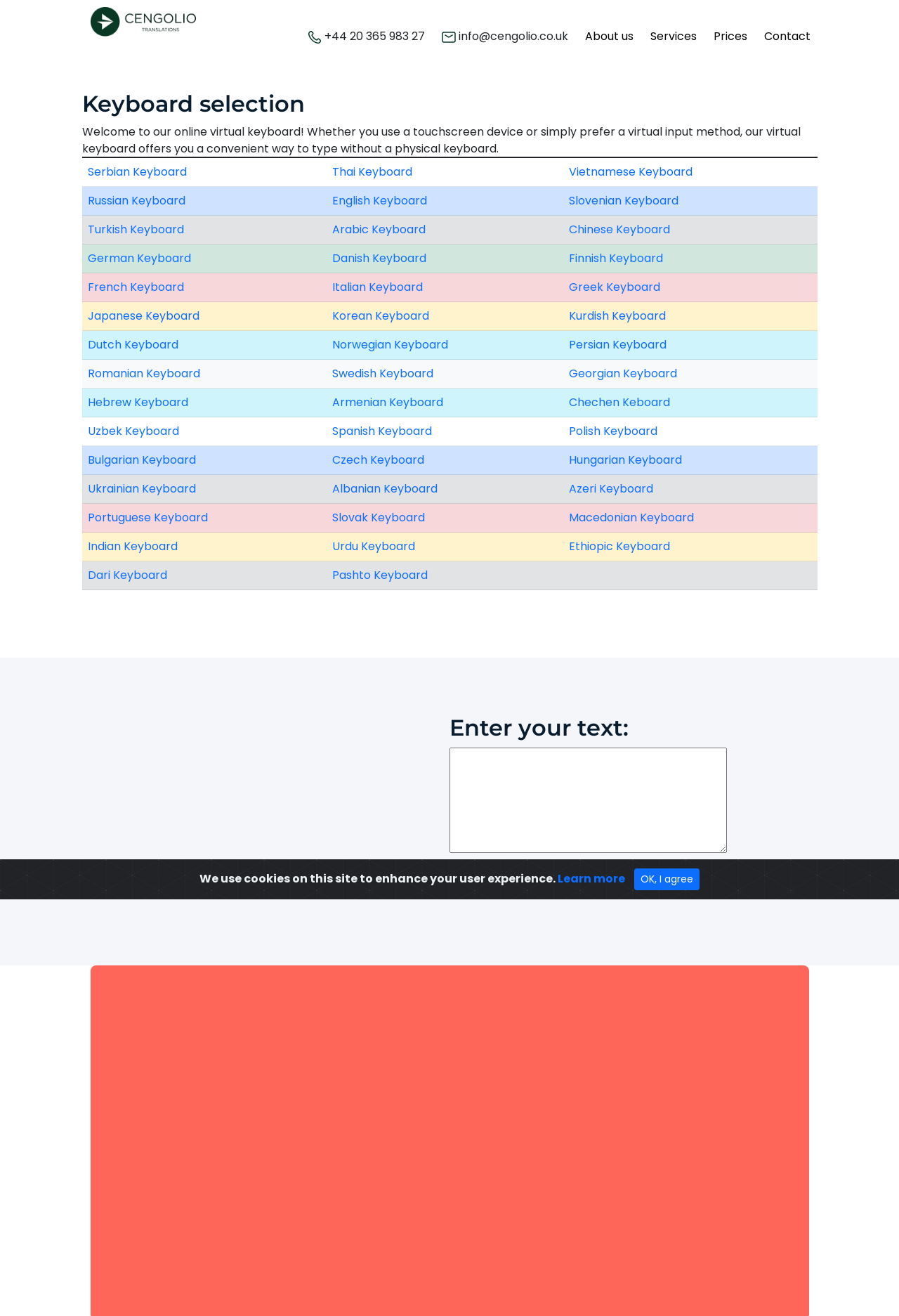Generate a comprehensive caption for the webpage you are viewing.

The webpage is a virtual keyboard platform that allows users to type online. At the top, there is a header section with a link, an image, and two lines of text displaying a phone number and an email address. Below the header, there are four navigation links: "About us", "Services", "Prices", and "Contact".

The main content of the page is divided into two sections. The first section is a heading "Keyboard selection" followed by a paragraph of text that welcomes users to the online virtual keyboard and explains its purpose. The second section is a table with multiple rows, each containing three grid cells. Each grid cell contains a link to a different language keyboard, such as Serbian, Thai, Vietnamese, Russian, English, and many others. There are a total of 24 rows, with 72 language keyboards available.

The language keyboards are organized in a grid layout, with three columns and 24 rows. The links to each language keyboard are evenly spaced and aligned within their respective grid cells. The entire table takes up most of the page's content area, making it easy for users to browse and select their preferred language keyboard.